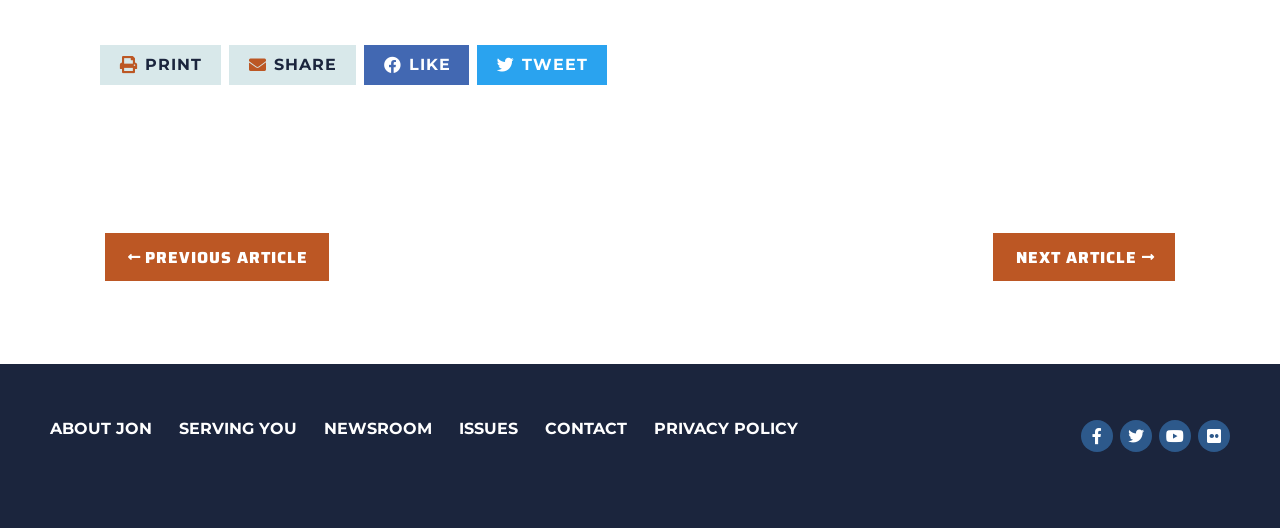Using the provided element description "Contact", determine the bounding box coordinates of the UI element.

[0.426, 0.783, 0.49, 0.846]